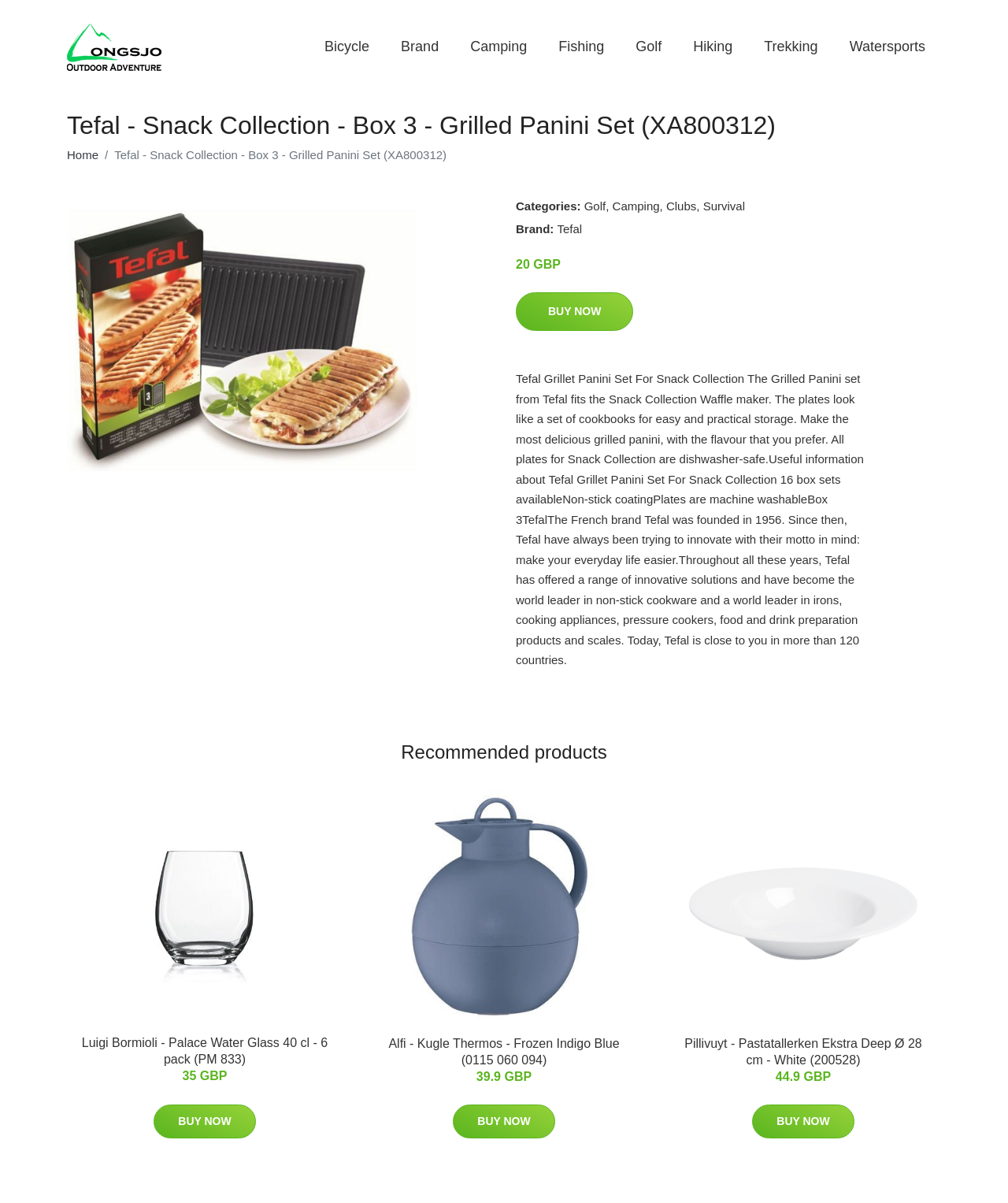Can you show the bounding box coordinates of the region to click on to complete the task described in the instruction: "Click on the 'Outdoor equipment for hiking, biking, sports and much more' link"?

[0.066, 0.016, 0.16, 0.062]